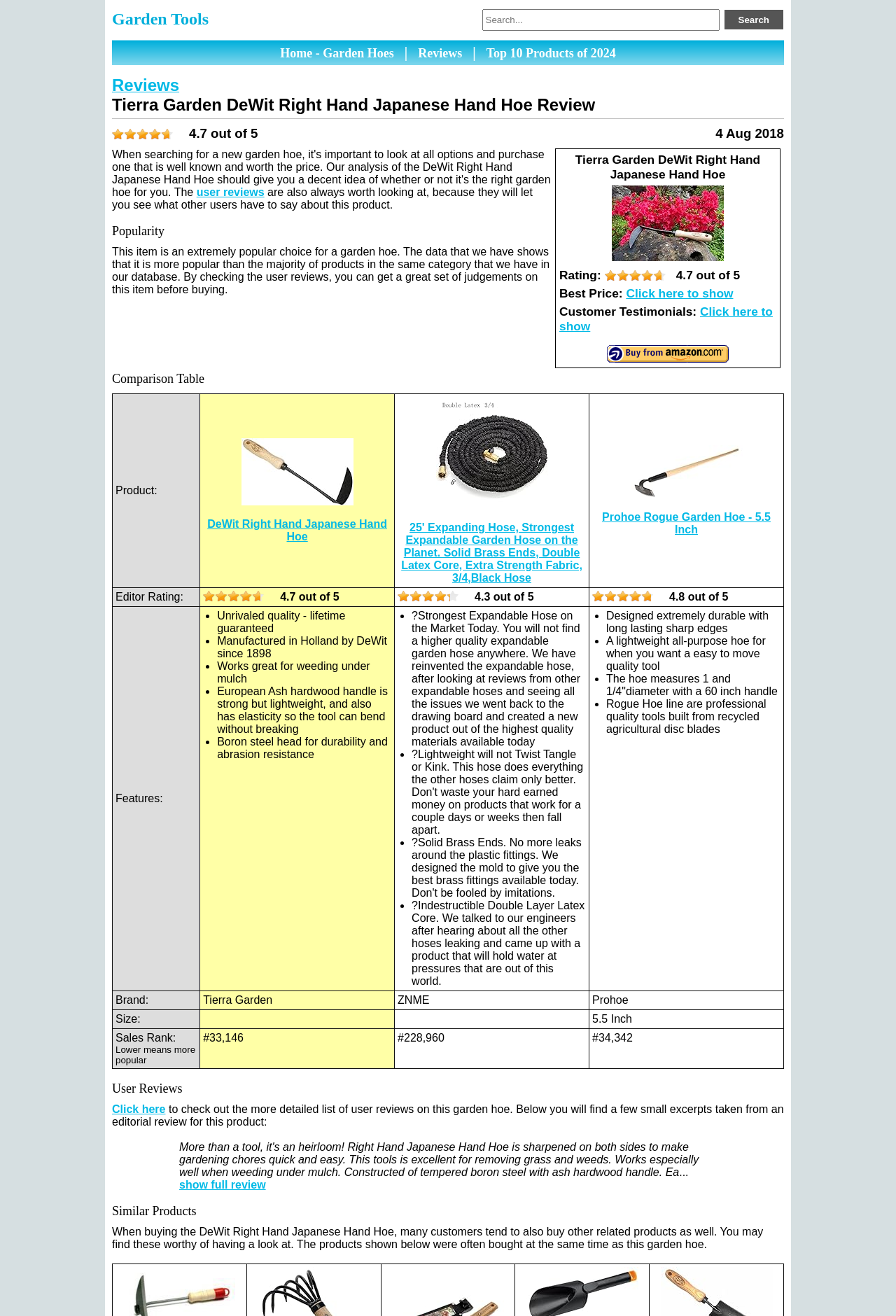Give a concise answer using one word or a phrase to the following question:
What is the rating of the DeWit Right Hand Japanese Hand Hoe?

4.7 out of 5